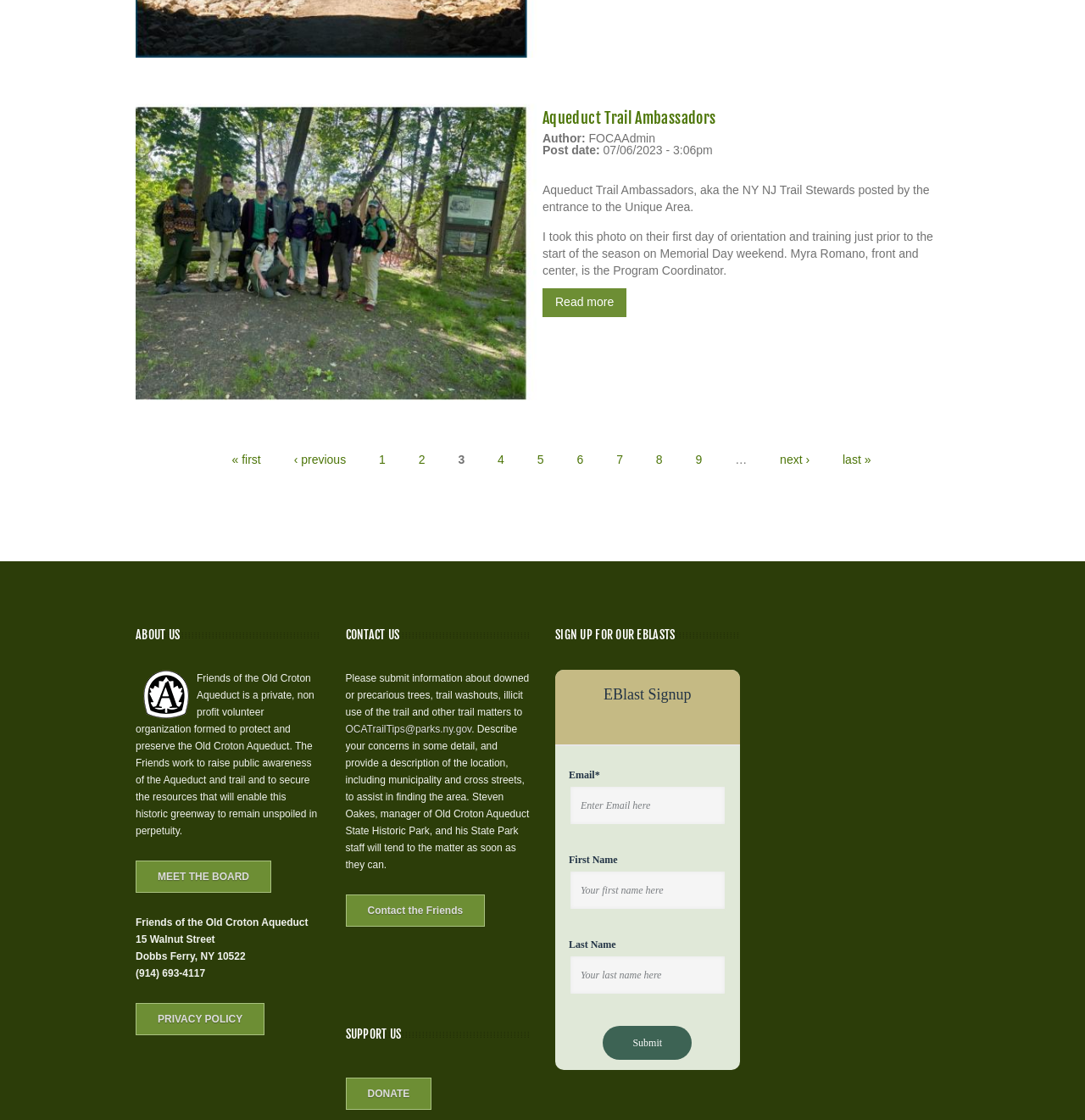Can you find the bounding box coordinates of the area I should click to execute the following instruction: "Enter email address"?

[0.524, 0.701, 0.669, 0.738]